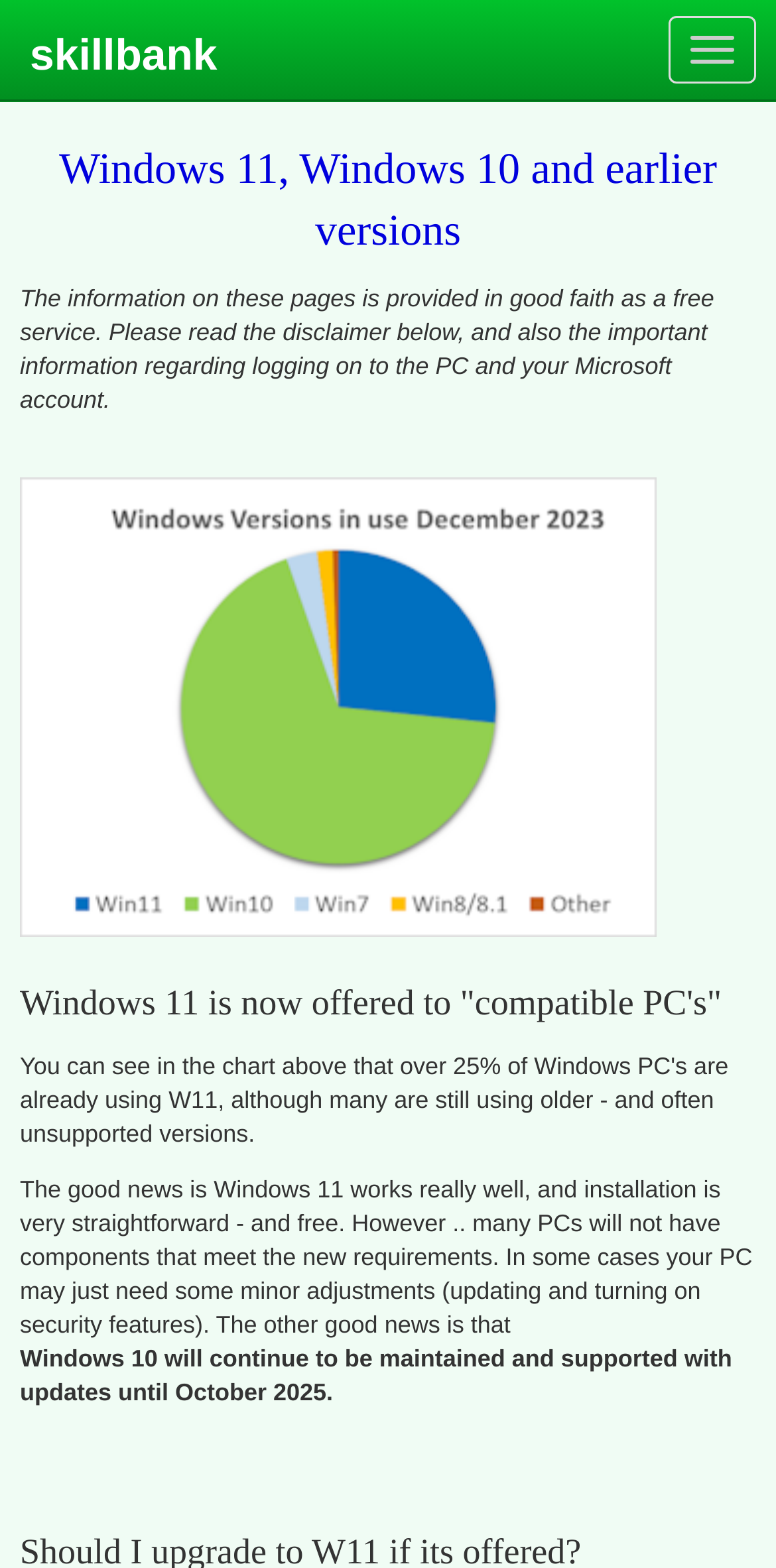What is the main heading displayed on the webpage? Please provide the text.

Windows 11, Windows 10 and earlier versions